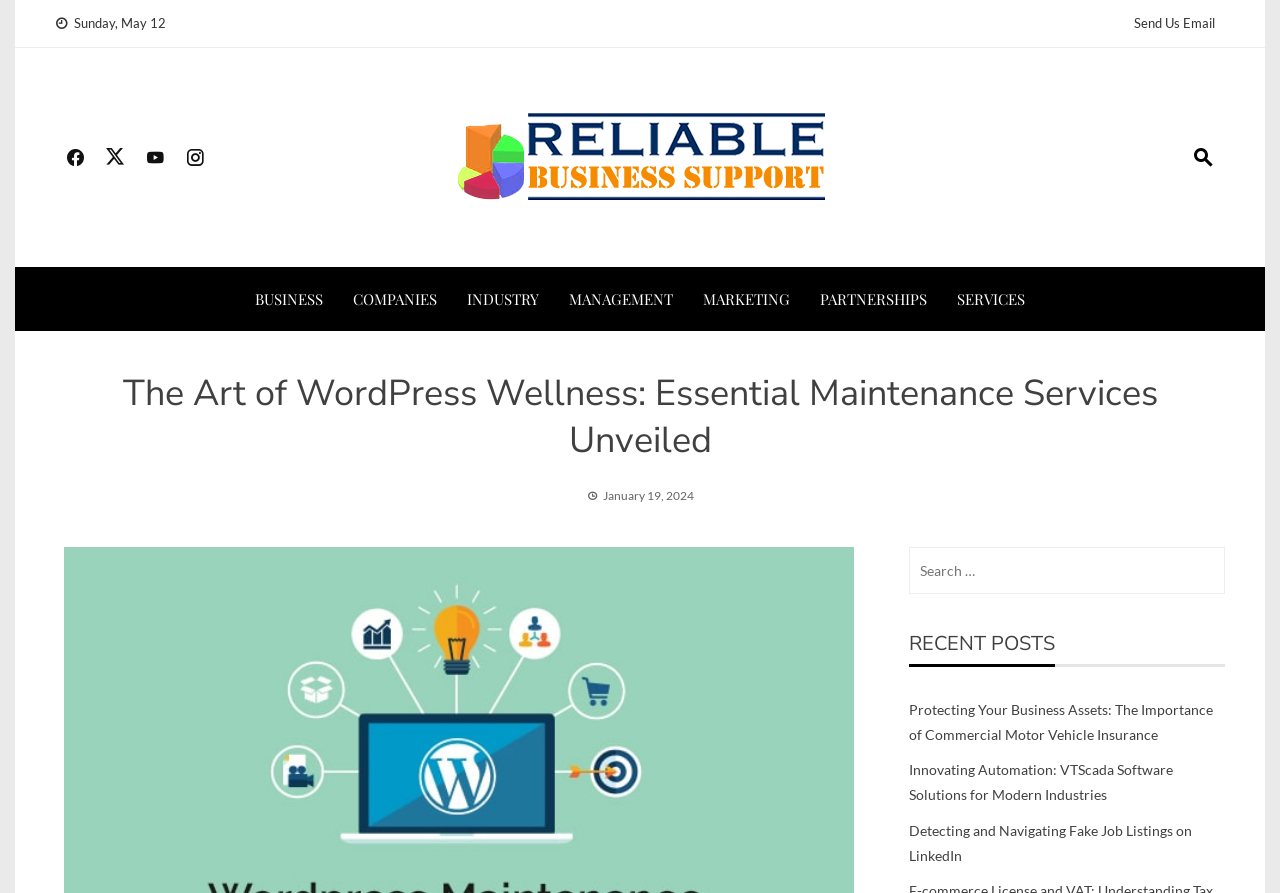Explain the webpage's layout and main content in detail.

This webpage appears to be a blog or news website, with a focus on business and technology. At the top left, there is a date displayed, "Sunday, May 12". Next to it, there are four social media links, represented by icons. On the top right, there is a link to "Send Us Email".

Below the social media links, there is a navigation menu with six links: "BUSINESS", "COMPANIES", "INDUSTRY", "MANAGEMENT", "MARKETING", and "PARTNERSHIPS", followed by "SERVICES". These links are evenly spaced and take up about half of the screen width.

The main heading of the webpage is "The Art of WordPress Wellness: Essential Maintenance Services Unveiled", which is centered and takes up most of the screen width. Below the heading, there is a time element, but it does not display any text.

On the right side of the page, there is a search bar with a label "Search for:". Below the search bar, there is a heading "RECENT POSTS", followed by three links to recent articles. The articles' titles are "Protecting Your Business Assets: The Importance of Commercial Motor Vehicle Insurance", "Innovating Automation: VTScada Software Solutions for Modern Industries", and "Detecting and Navigating Fake Job Listings on LinkedIn". These links are stacked vertically and take up about a quarter of the screen width.